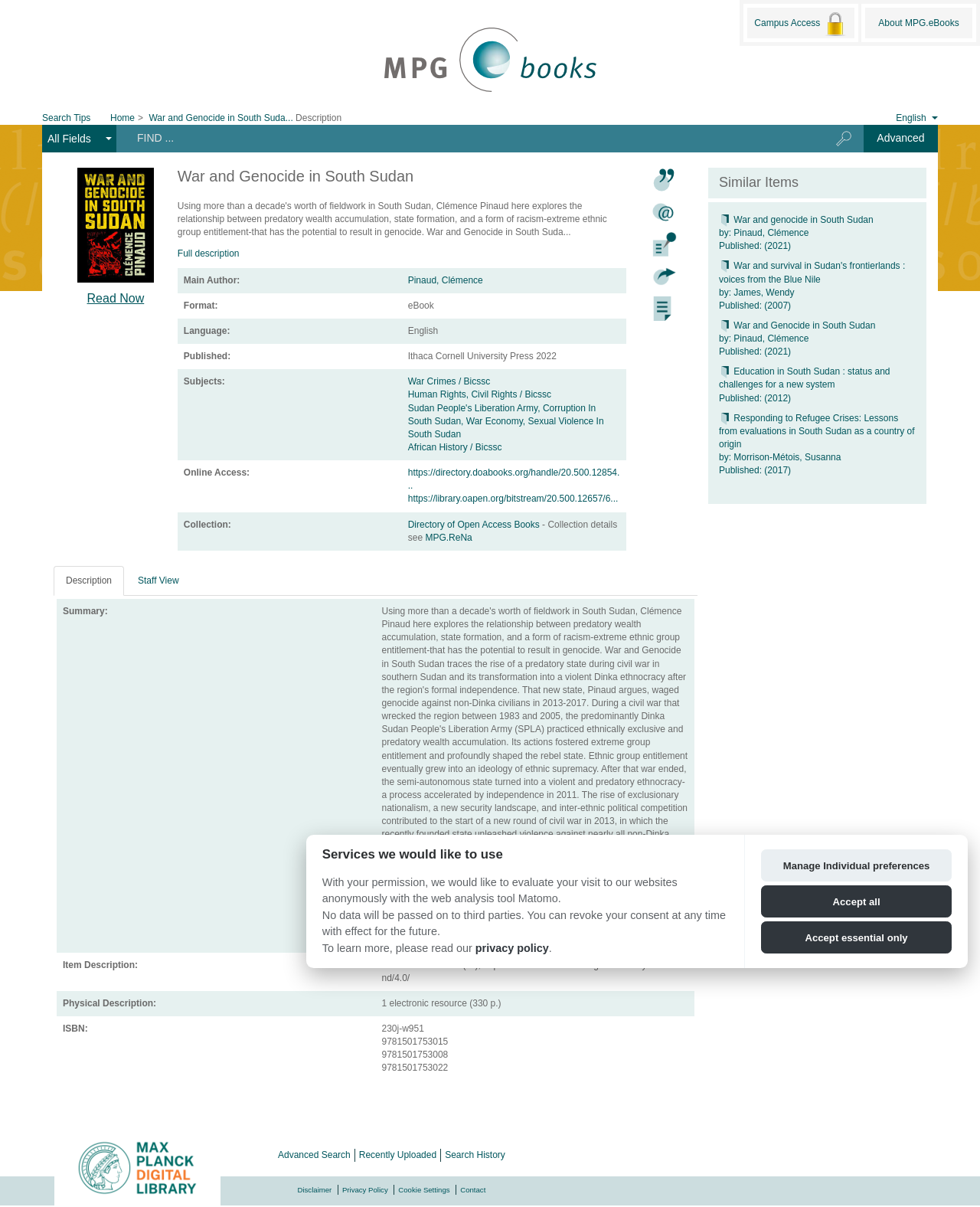What is the subject of the book?
Answer with a single word or phrase by referring to the visual content.

War Crimes